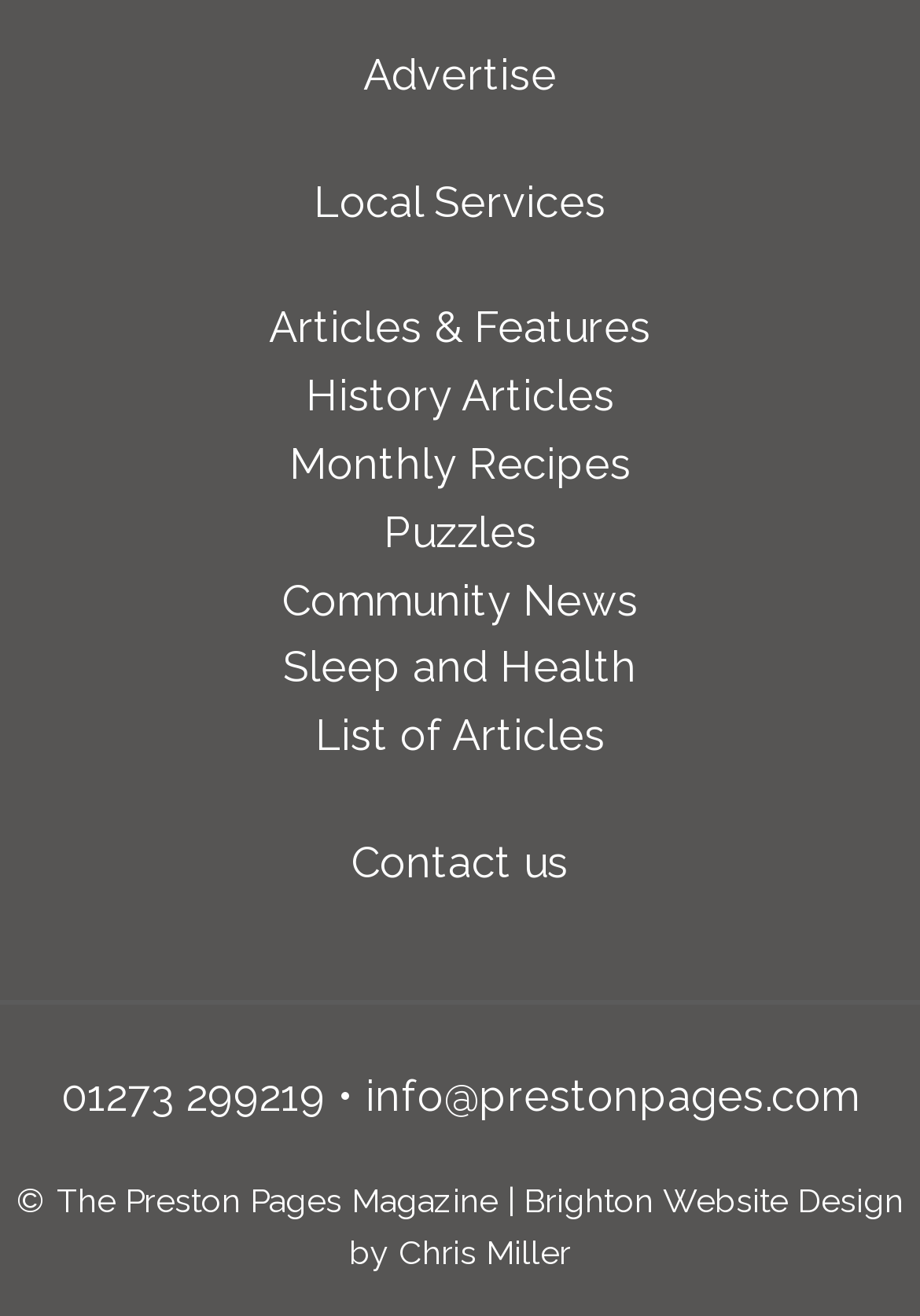Using the provided element description: "Advertise", identify the bounding box coordinates. The coordinates should be four floats between 0 and 1 in the order [left, top, right, bottom].

[0.395, 0.037, 0.605, 0.075]